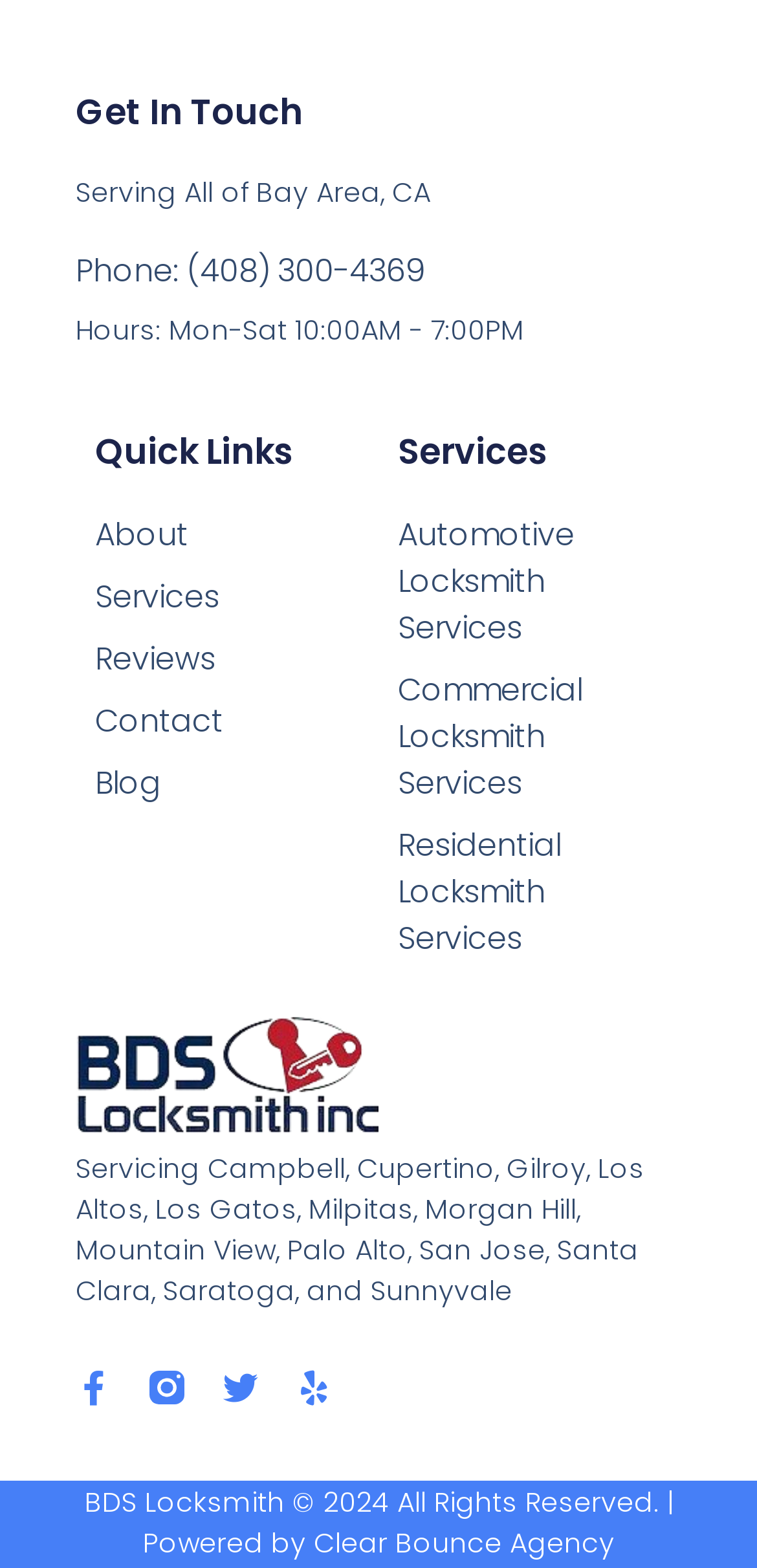Please determine the bounding box coordinates of the element's region to click for the following instruction: "View Automotive Locksmith Services".

[0.526, 0.327, 0.874, 0.416]